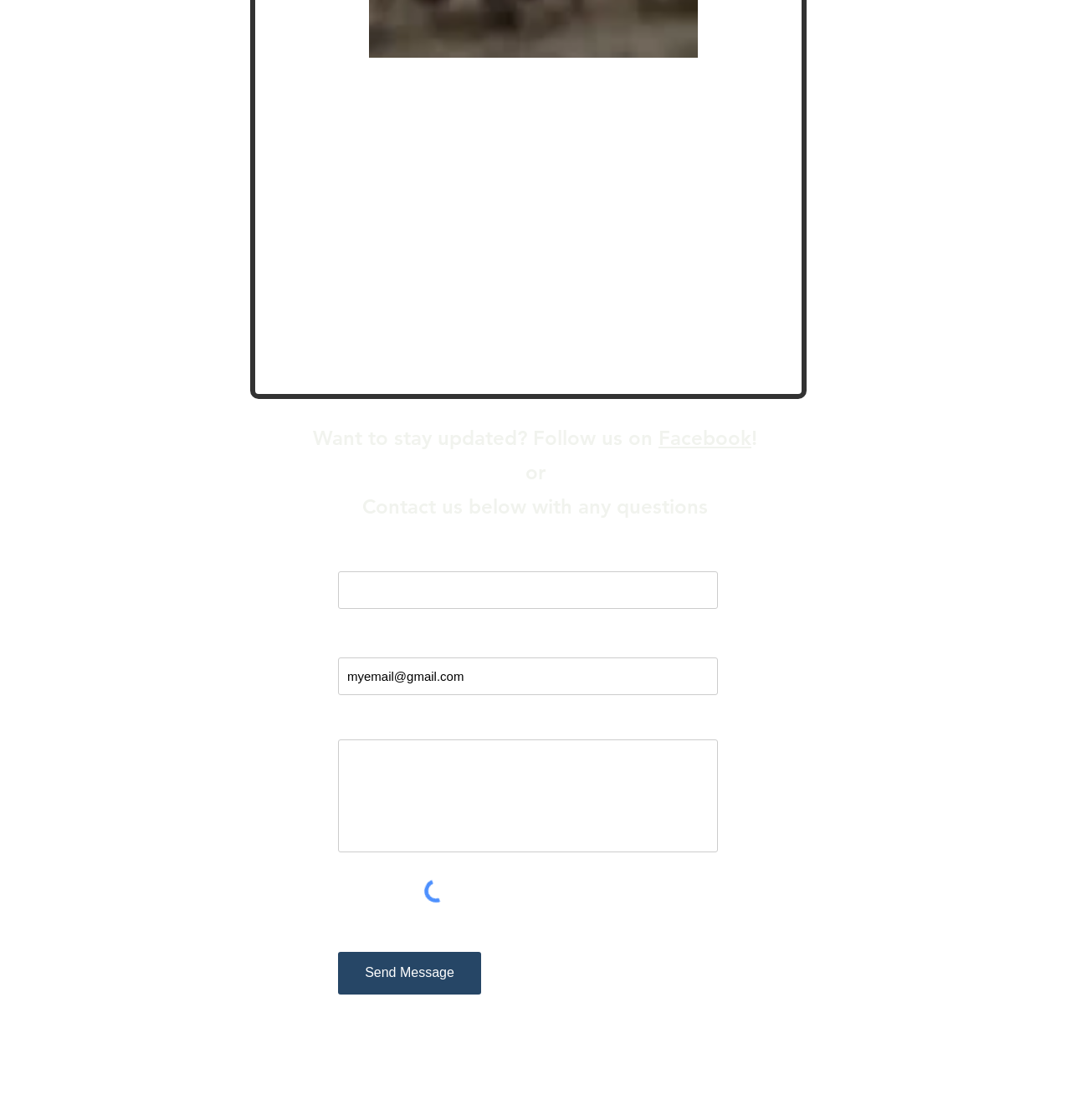Provide a brief response in the form of a single word or phrase:
What is the button text to send a message?

Send Message